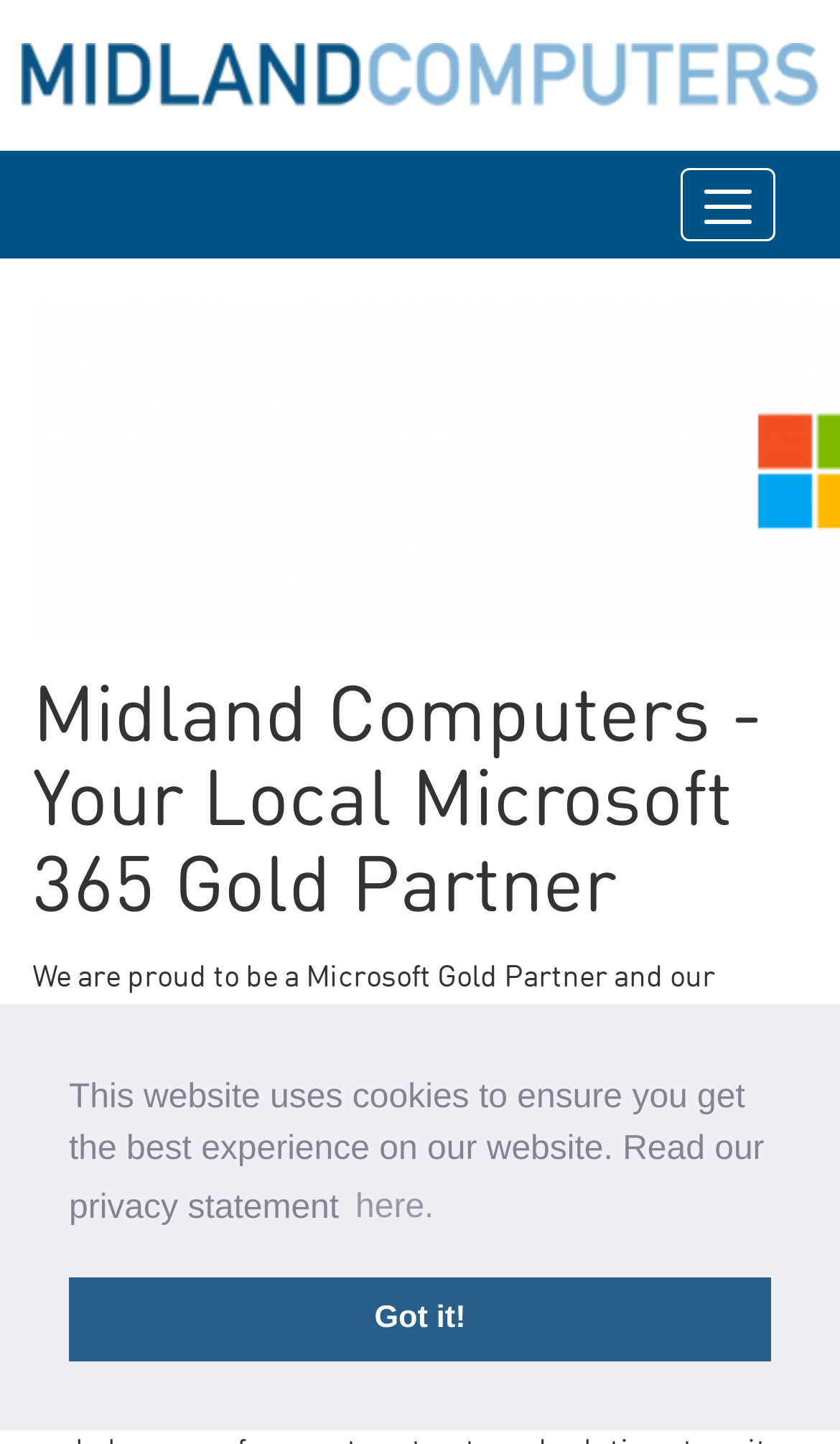Find the bounding box coordinates of the UI element according to this description: "Got it!".

[0.082, 0.884, 0.918, 0.943]